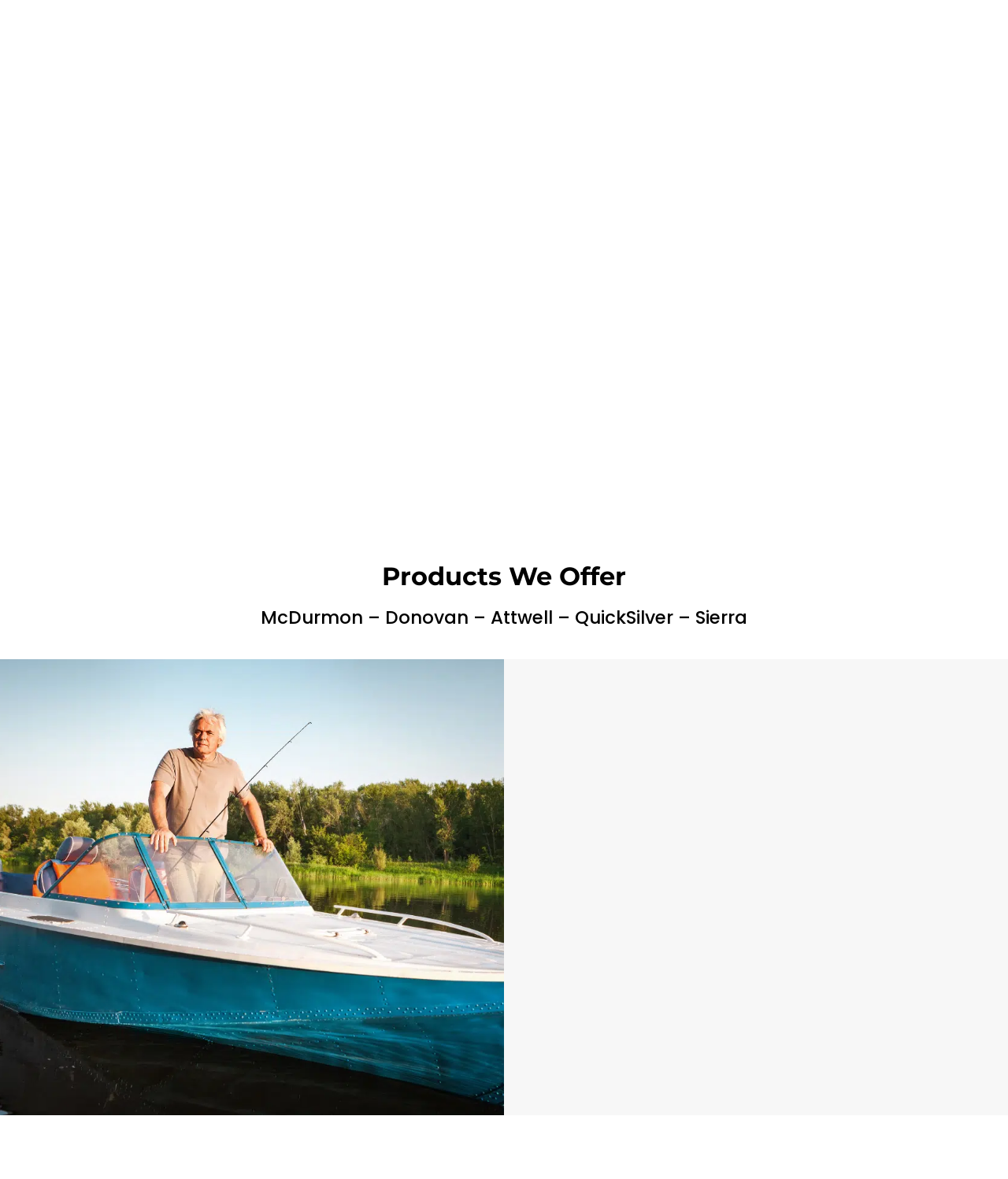Identify the bounding box coordinates for the UI element described as follows: "parent_node: HOME". Ensure the coordinates are four float numbers between 0 and 1, formatted as [left, top, right, bottom].

[0.513, 0.081, 0.527, 0.117]